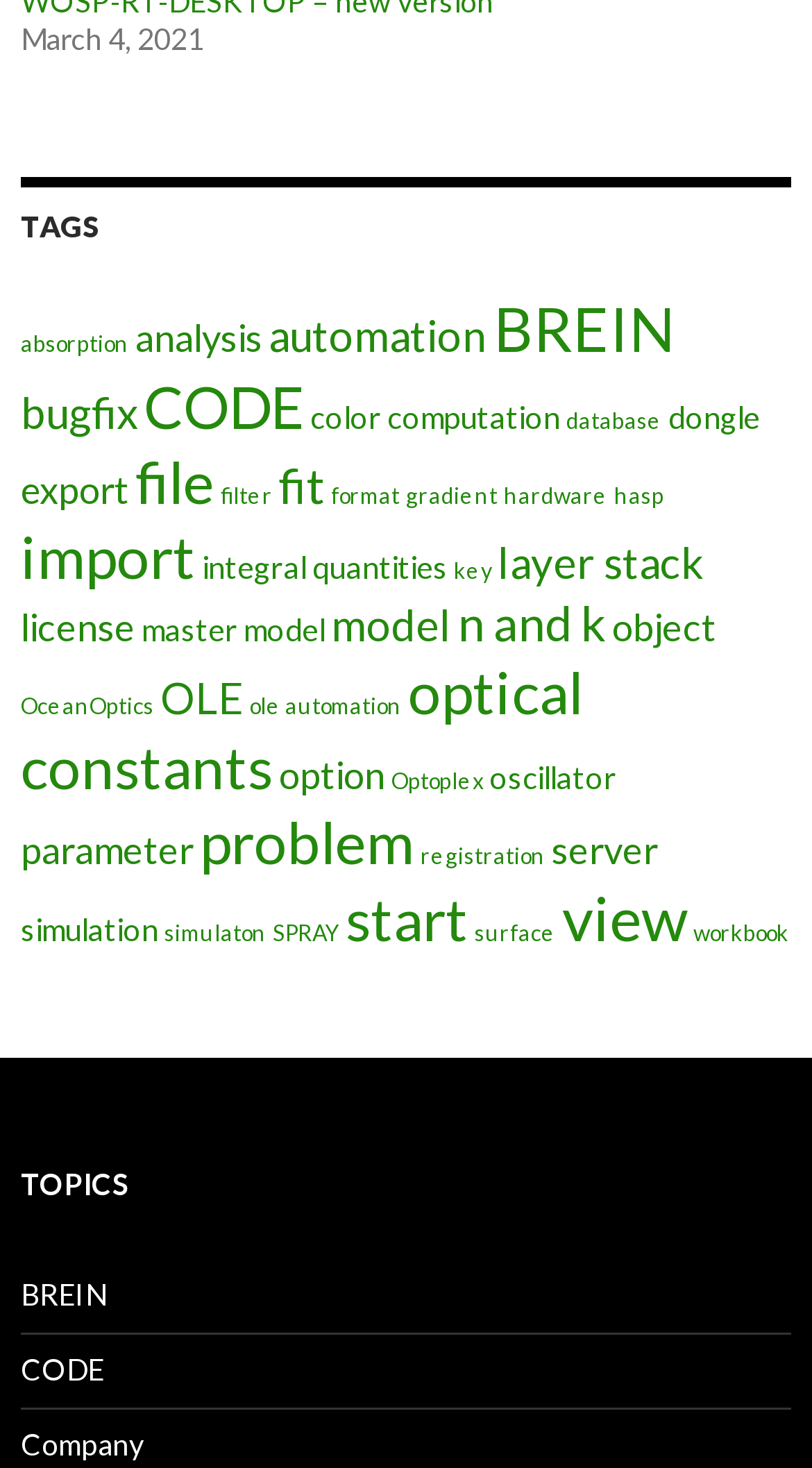Provide a short, one-word or phrase answer to the question below:
How many links are related to 'view'?

10 items